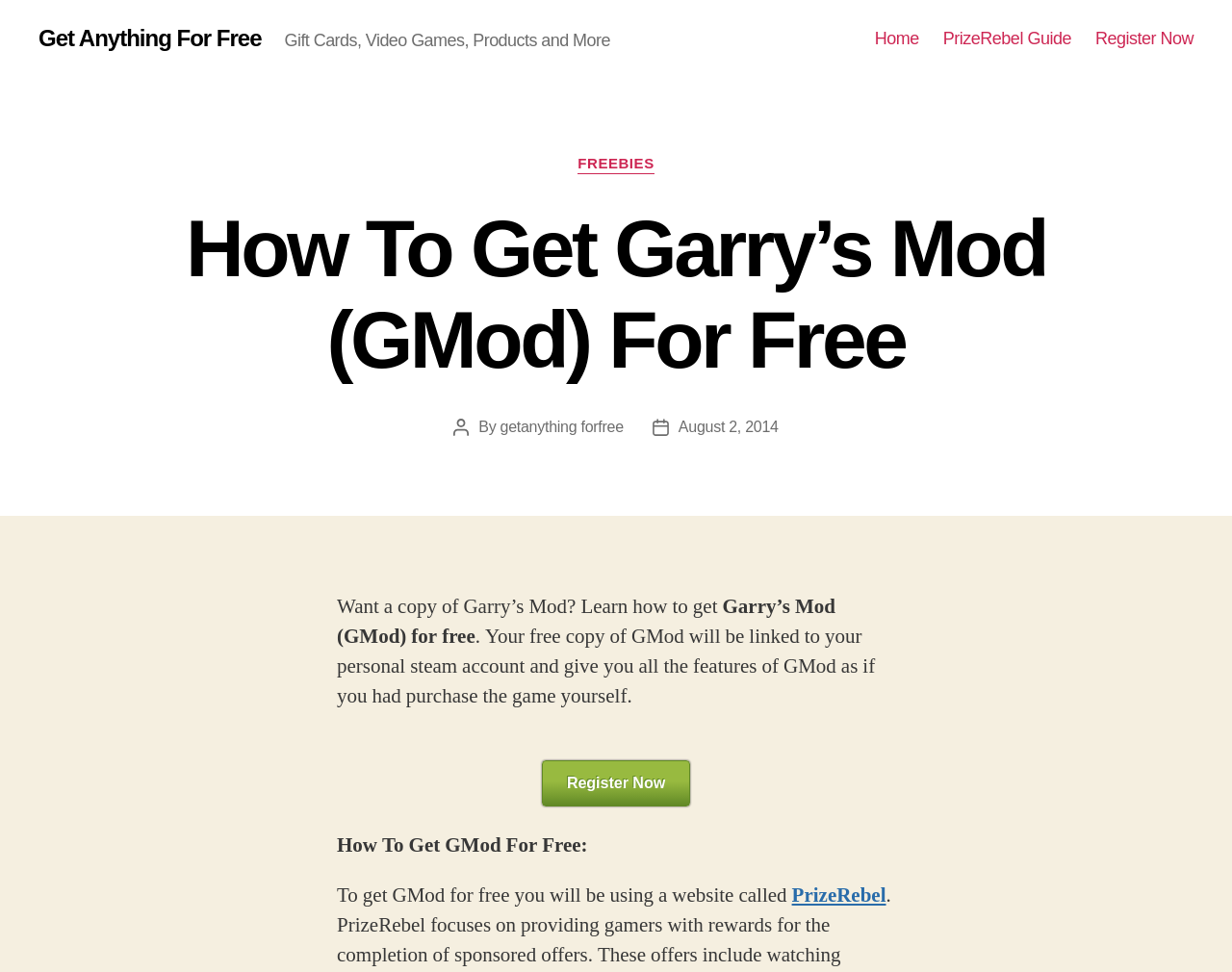Please identify the bounding box coordinates of the element's region that I should click in order to complete the following instruction: "Register now". The bounding box coordinates consist of four float numbers between 0 and 1, i.e., [left, top, right, bottom].

[0.889, 0.029, 0.969, 0.051]